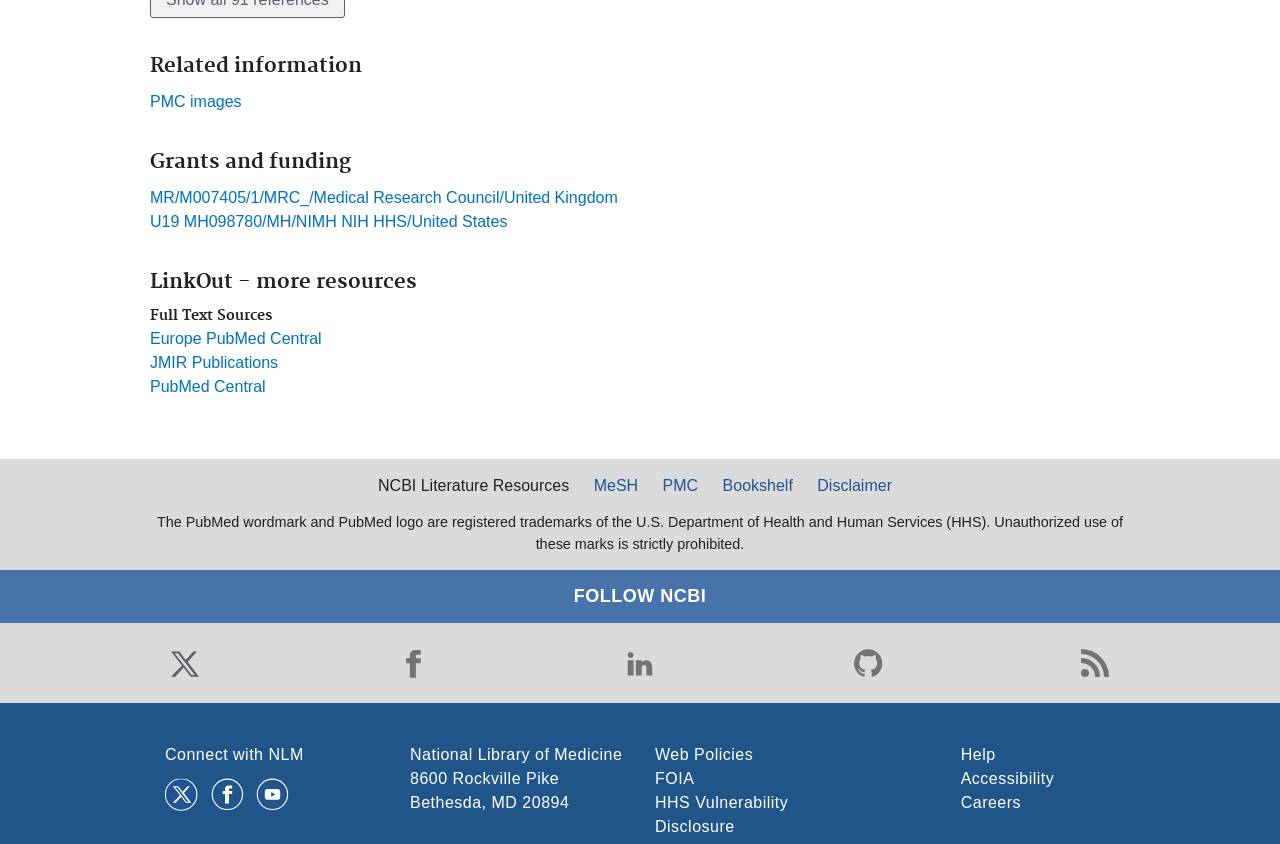Based on the image, provide a detailed response to the question:
What is the address of the library?

I found the address by looking at the link at the bottom of the webpage, which says '8600 Rockville Pike Bethesda, MD 20894'.